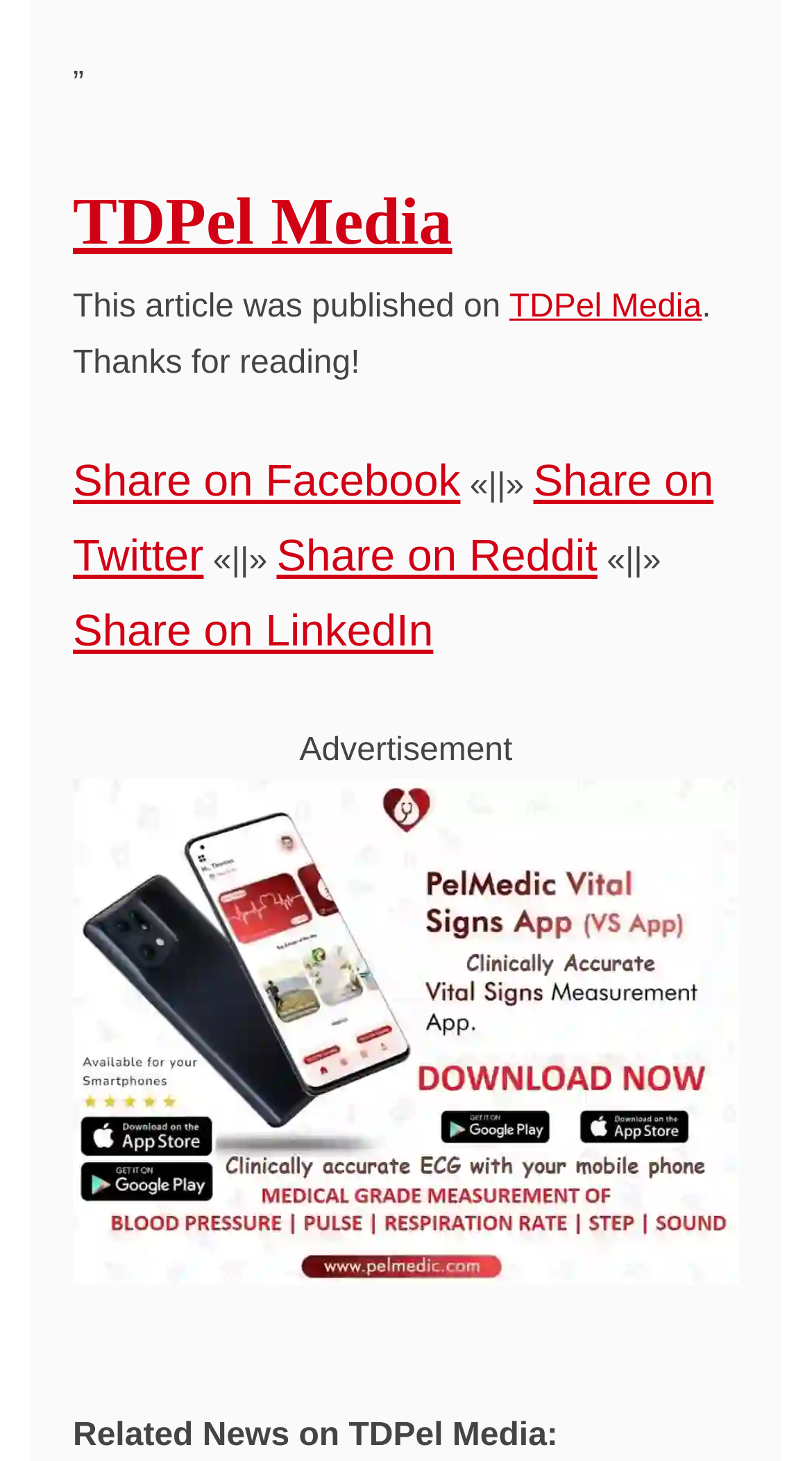How many elements are there in the top navigation section? Based on the image, give a response in one word or a short phrase.

2